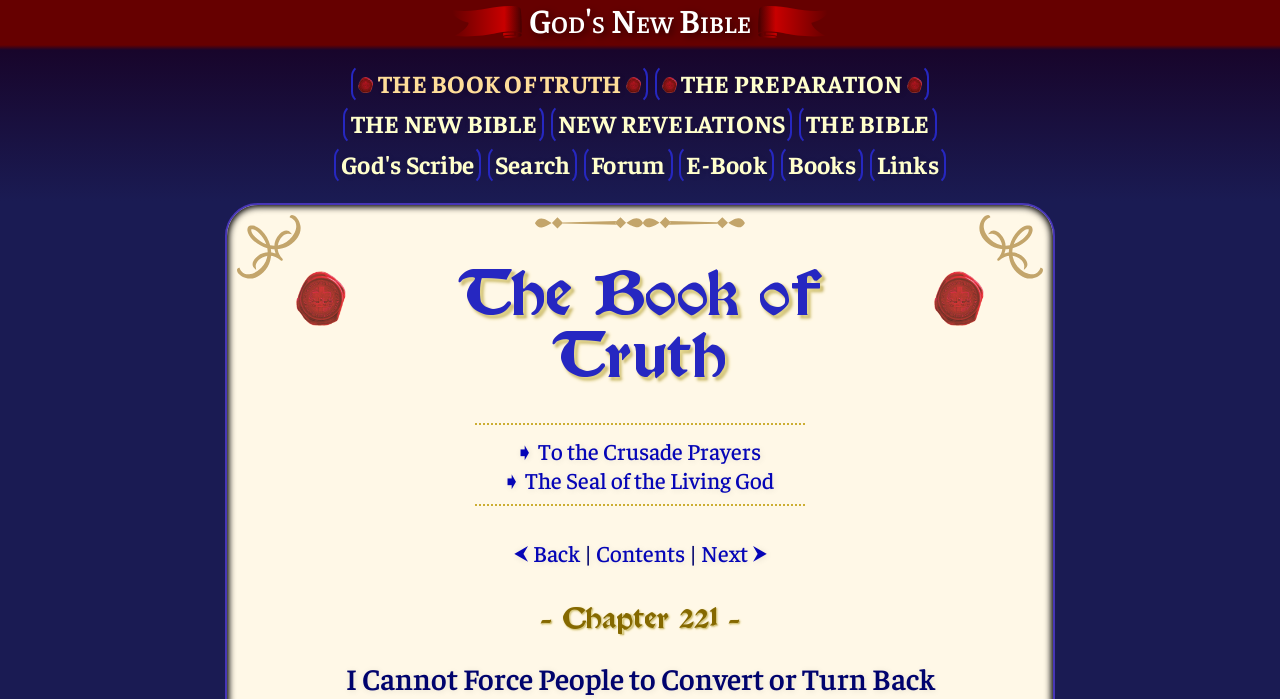Given the description of the UI element: "312-300-4479", predict the bounding box coordinates in the form of [left, top, right, bottom], with each value being a float between 0 and 1.

None